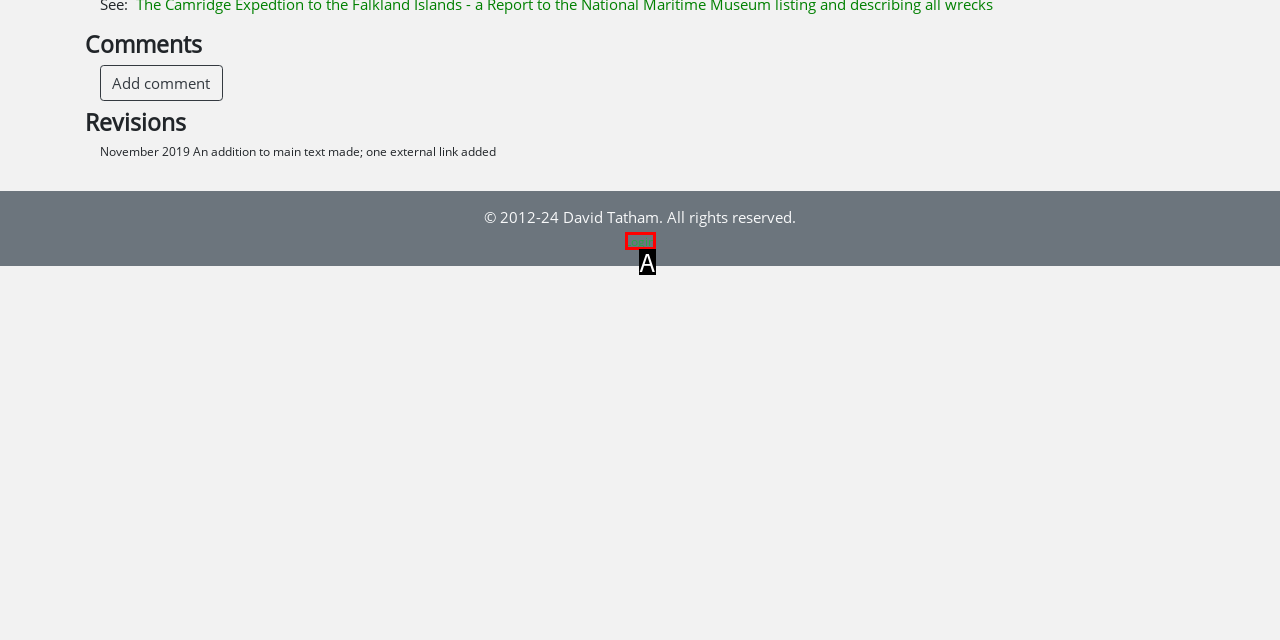Match the HTML element to the description: Login. Respond with the letter of the correct option directly.

A